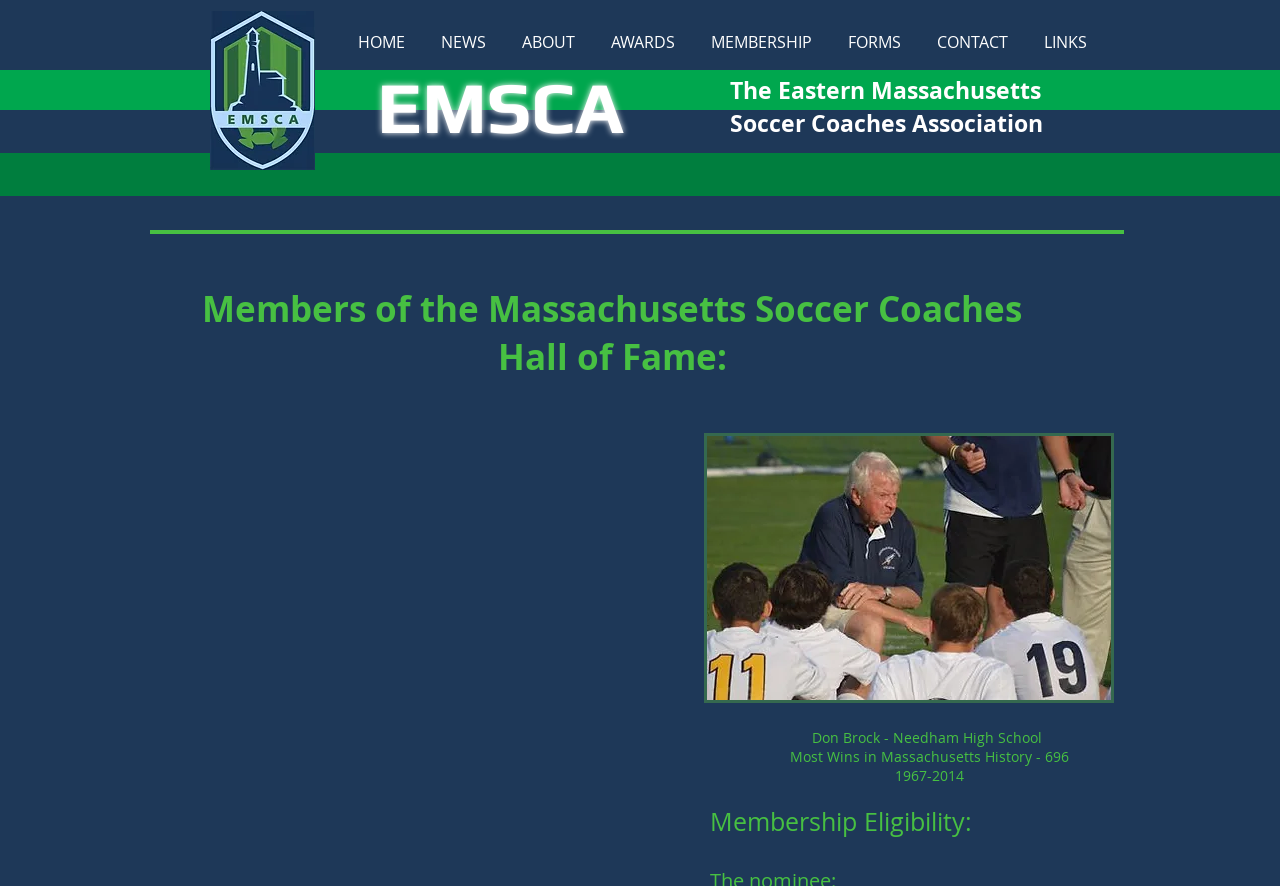Please indicate the bounding box coordinates for the clickable area to complete the following task: "Book now". The coordinates should be specified as four float numbers between 0 and 1, i.e., [left, top, right, bottom].

None